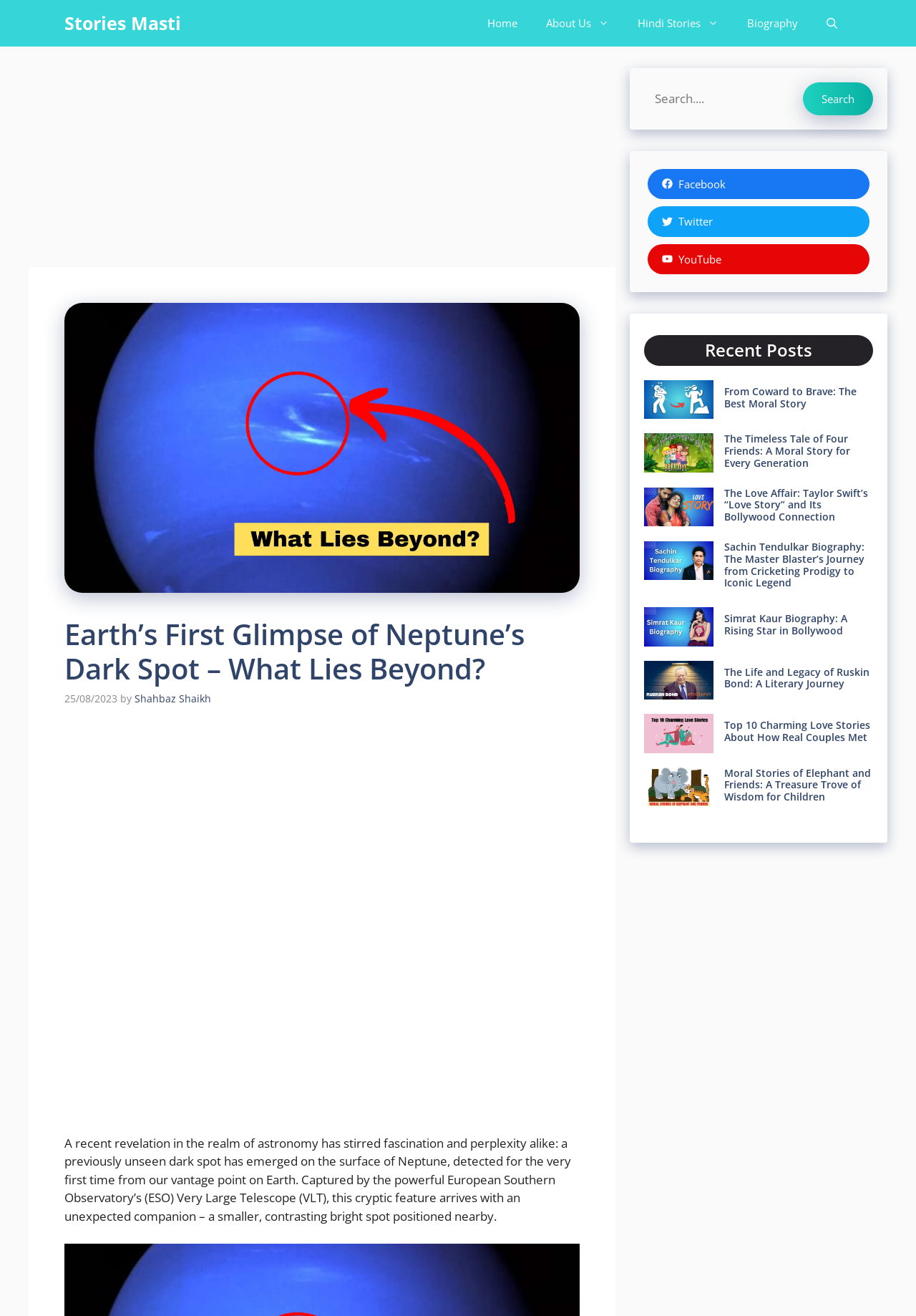Given the element description Terms and Conditions, specify the bounding box coordinates of the corresponding UI element in the format (top-left x, top-left y, bottom-right x, bottom-right y). All values must be between 0 and 1.

None